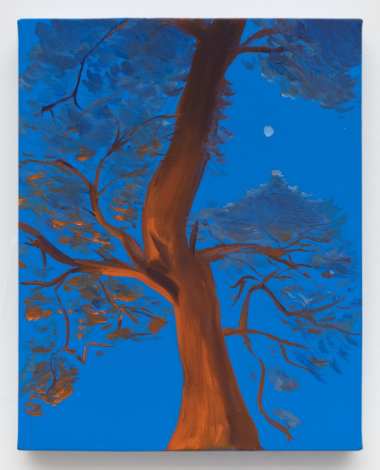Give a detailed account of the elements present in the image.

This artwork, titled "Study for Dos Futuros," is by Caleb Hahne Quintana, created in 2022. The piece measures 10 inches by 8 inches (25.4 x 20.32 cm) and is executed in oil and acrylic on canvas. The composition features a striking portrayal of a tree against a vivid blue sky, with warm orange and subtle green hues that depict the tree's trunk and branches. A delicate crescent moon can be observed amidst the leaves, adding depth and serenity to the scene. The contrasting colors and dynamic brushwork evoke a sense of both calm and vibrancy, inviting viewers to reflect on the relationship between nature and the artistic expression of light.